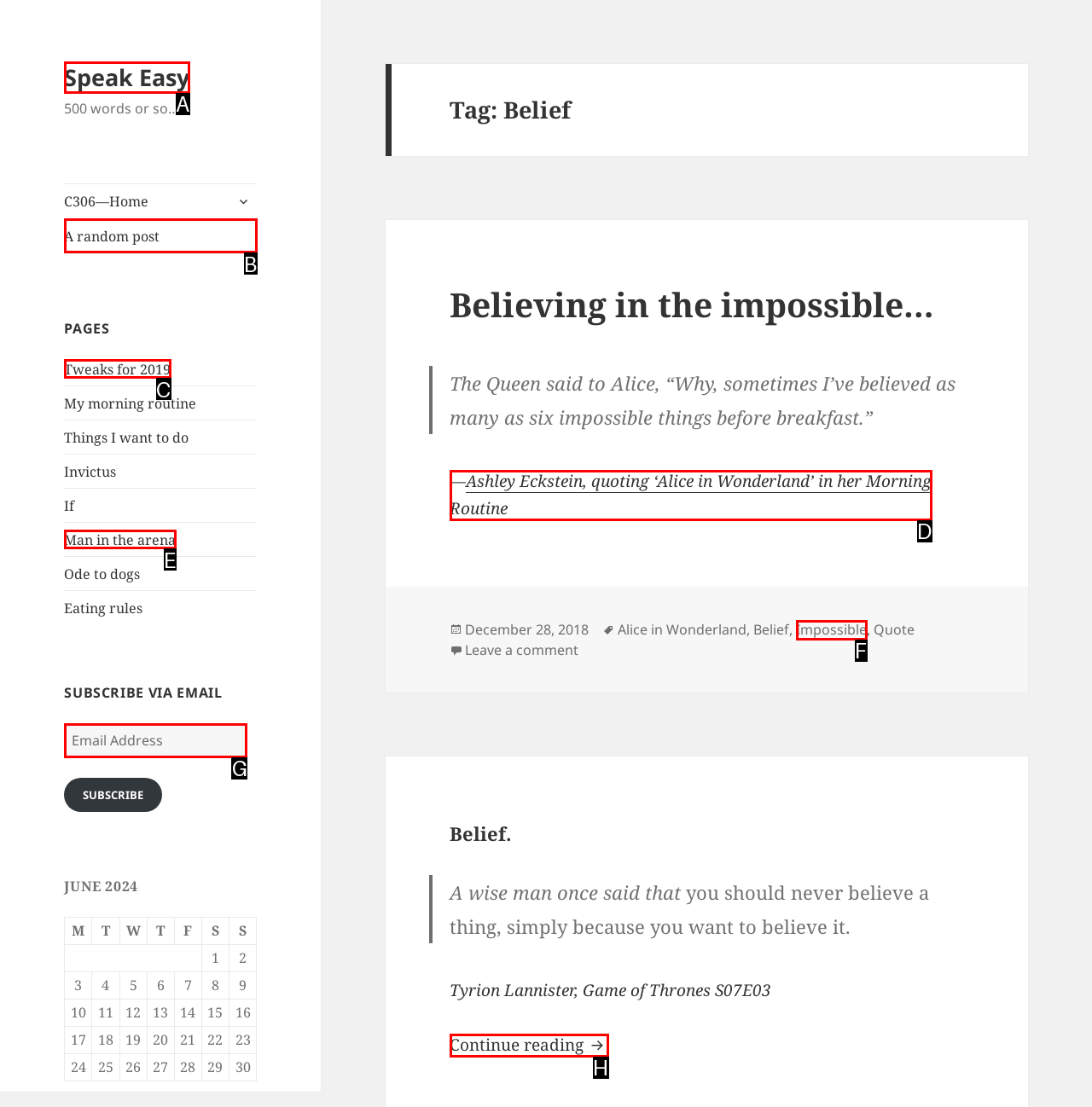Select the letter of the UI element that best matches: ACTIVITY
Answer with the letter of the correct option directly.

None